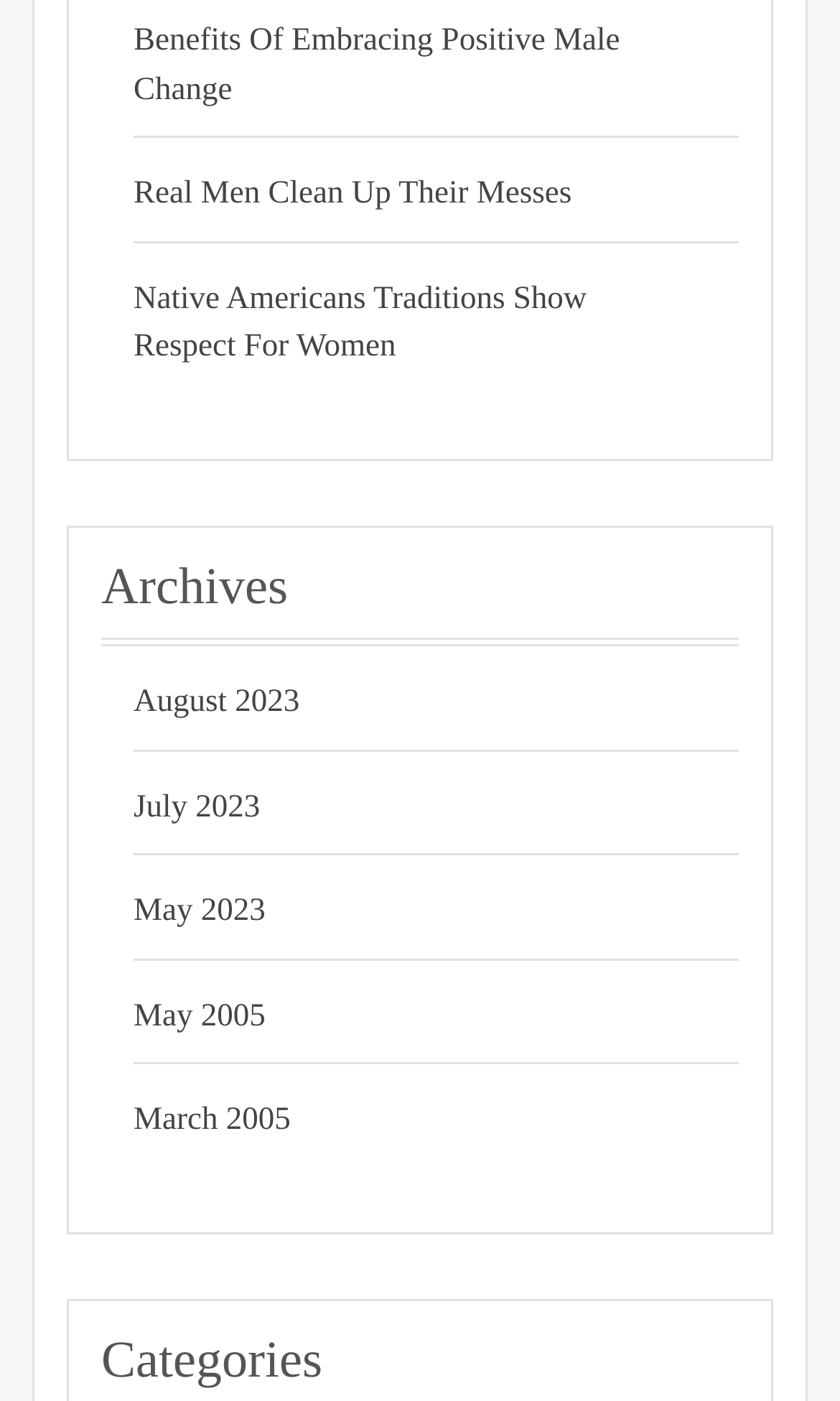How many links are there under the 'Archives' heading?
Look at the screenshot and give a one-word or phrase answer.

5